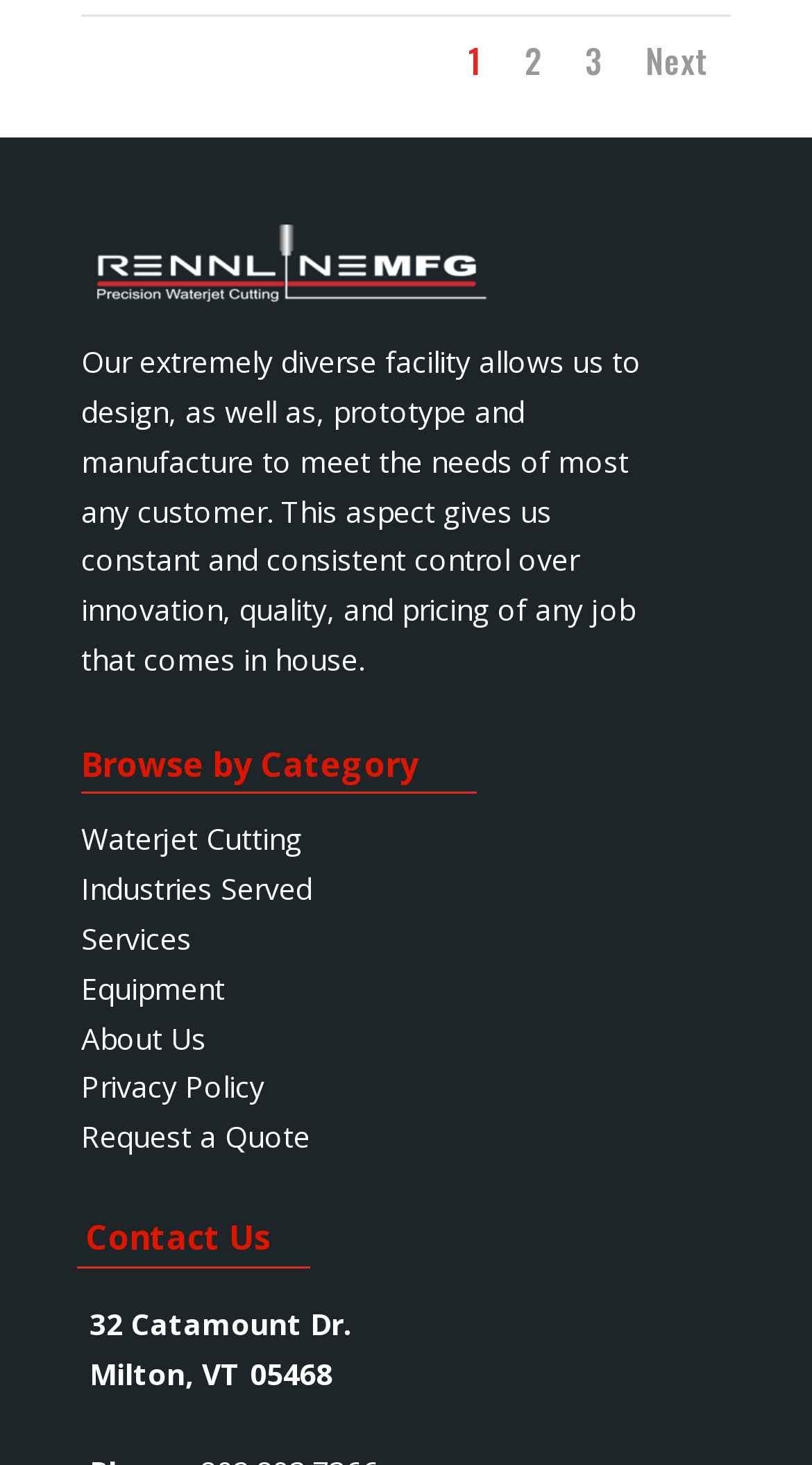Respond with a single word or short phrase to the following question: 
What is the main service offered by the company?

Design, prototype, and manufacture